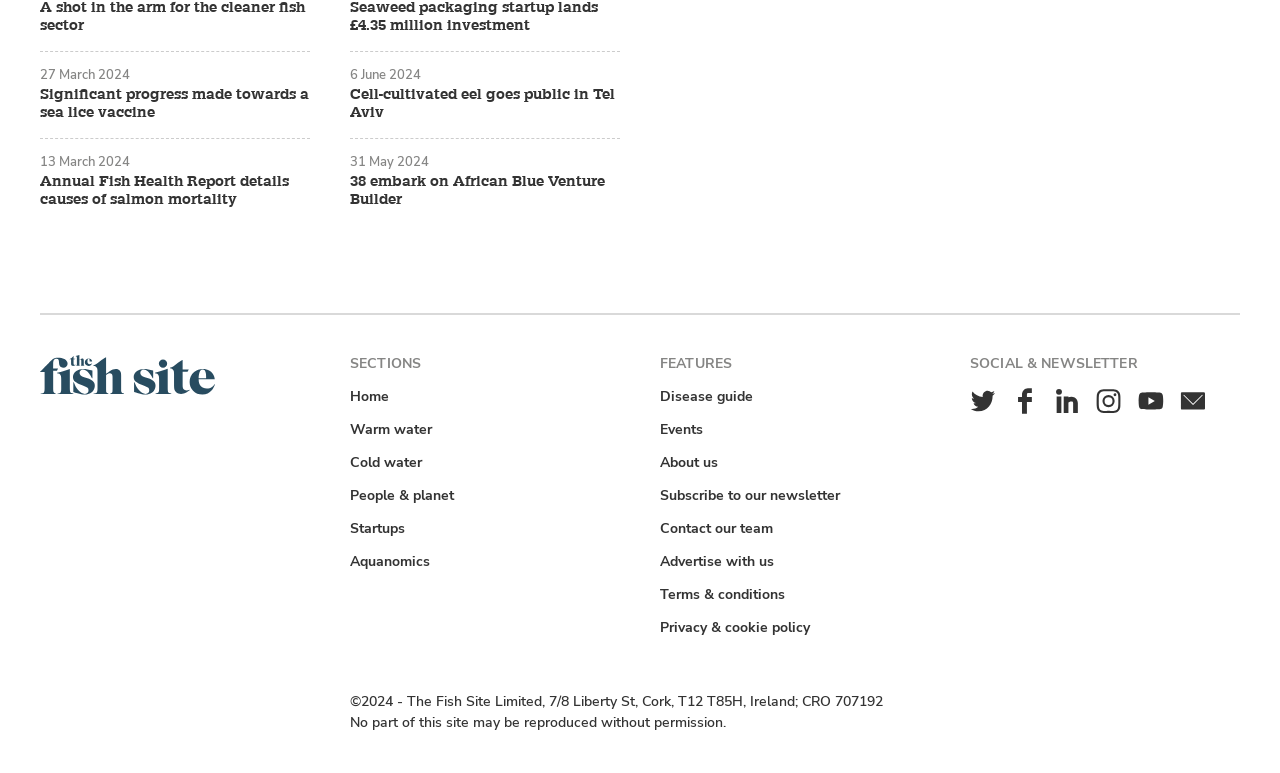Please identify the bounding box coordinates of the element's region that needs to be clicked to fulfill the following instruction: "Click on the 'Significant progress made towards a sea lice vaccine' article". The bounding box coordinates should consist of four float numbers between 0 and 1, i.e., [left, top, right, bottom].

[0.031, 0.111, 0.242, 0.158]